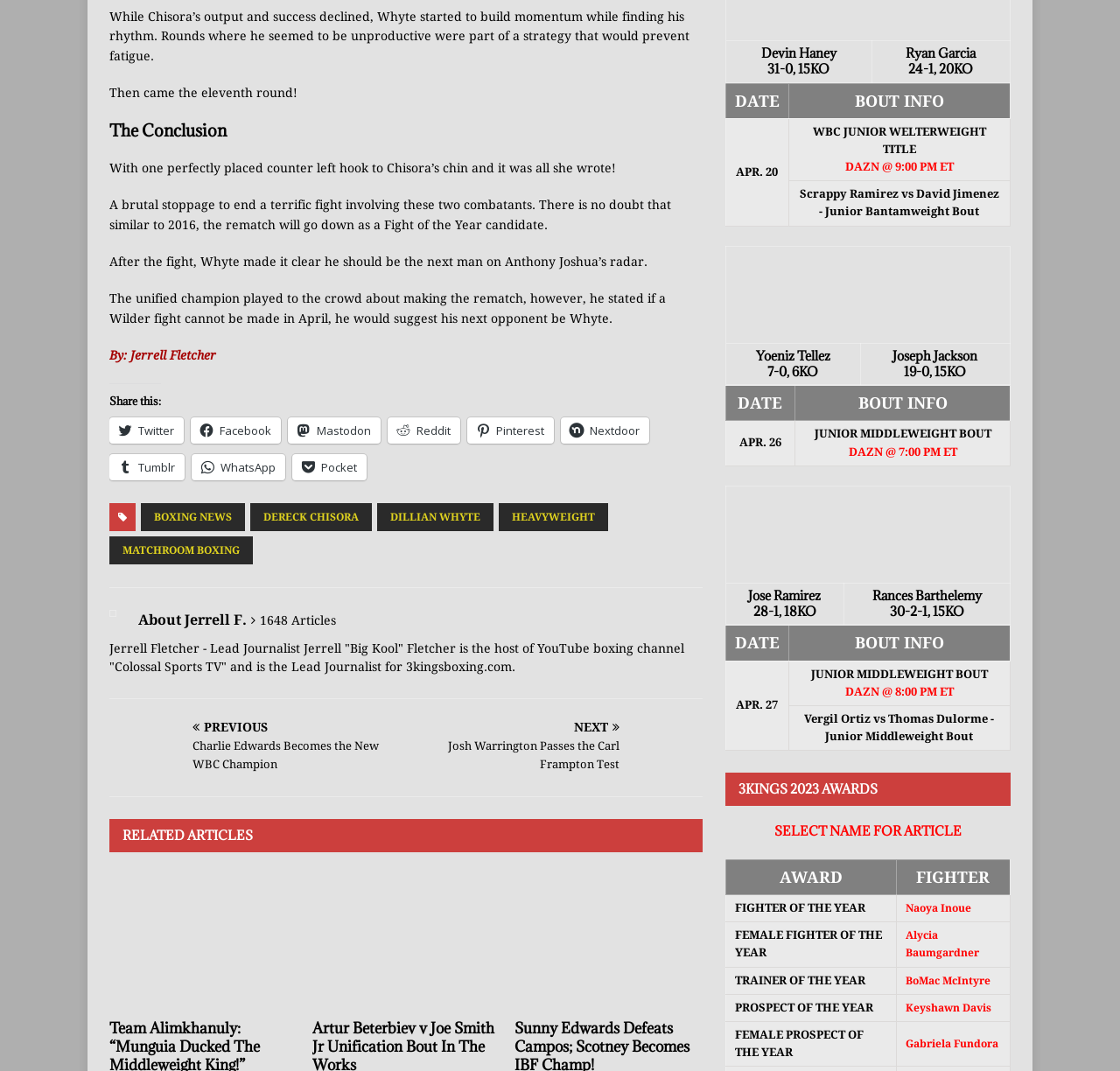What is the purpose of the 'Share this:' section?
Examine the image and provide an in-depth answer to the question.

The 'Share this:' section provides links to various social media platforms, such as Twitter, Facebook, and Reddit, allowing readers to share the article with others on these platforms.